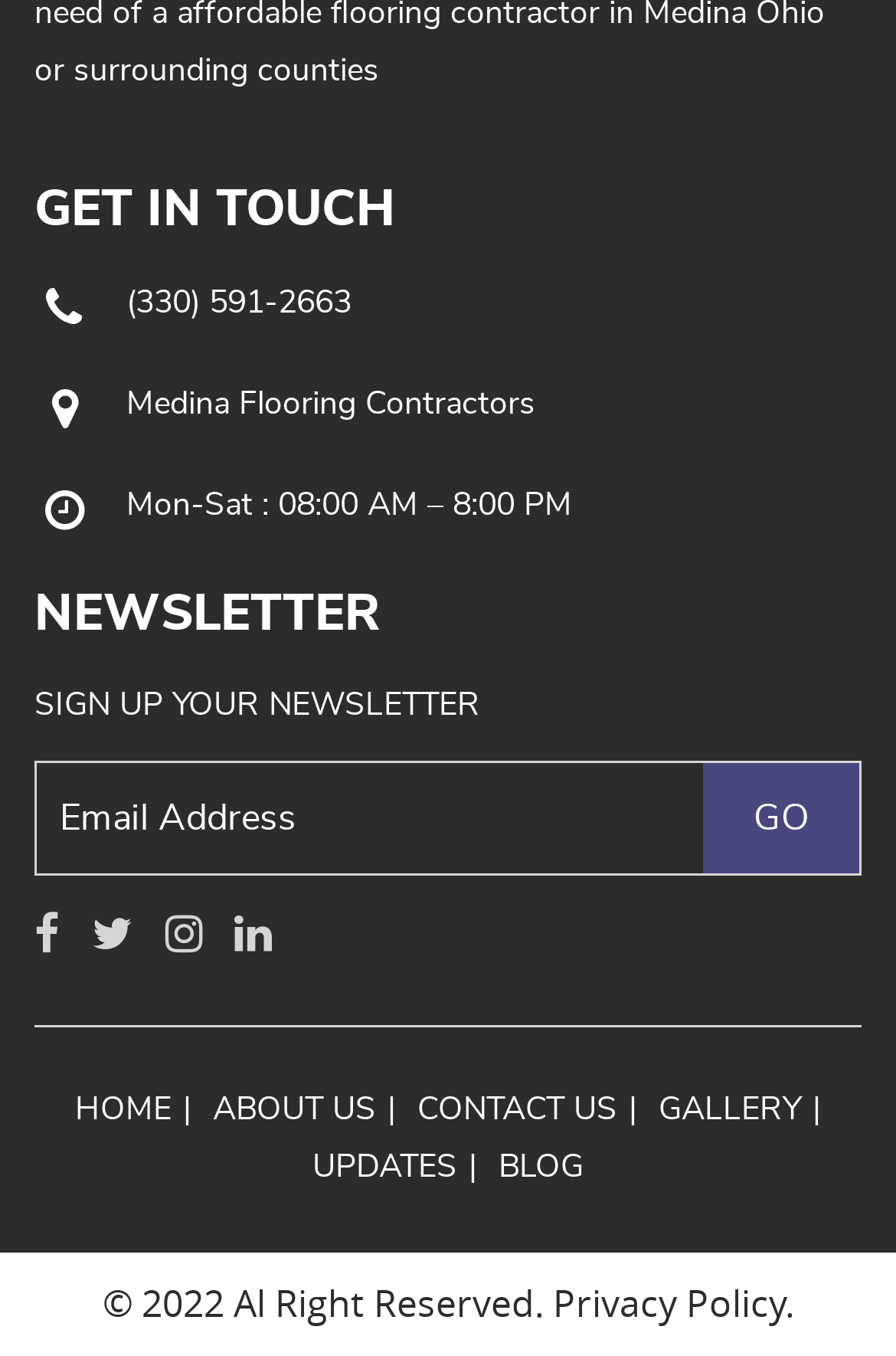Identify the bounding box coordinates for the element you need to click to achieve the following task: "Click the 'GO' button". The coordinates must be four float values ranging from 0 to 1, formatted as [left, top, right, bottom].

[0.785, 0.562, 0.959, 0.643]